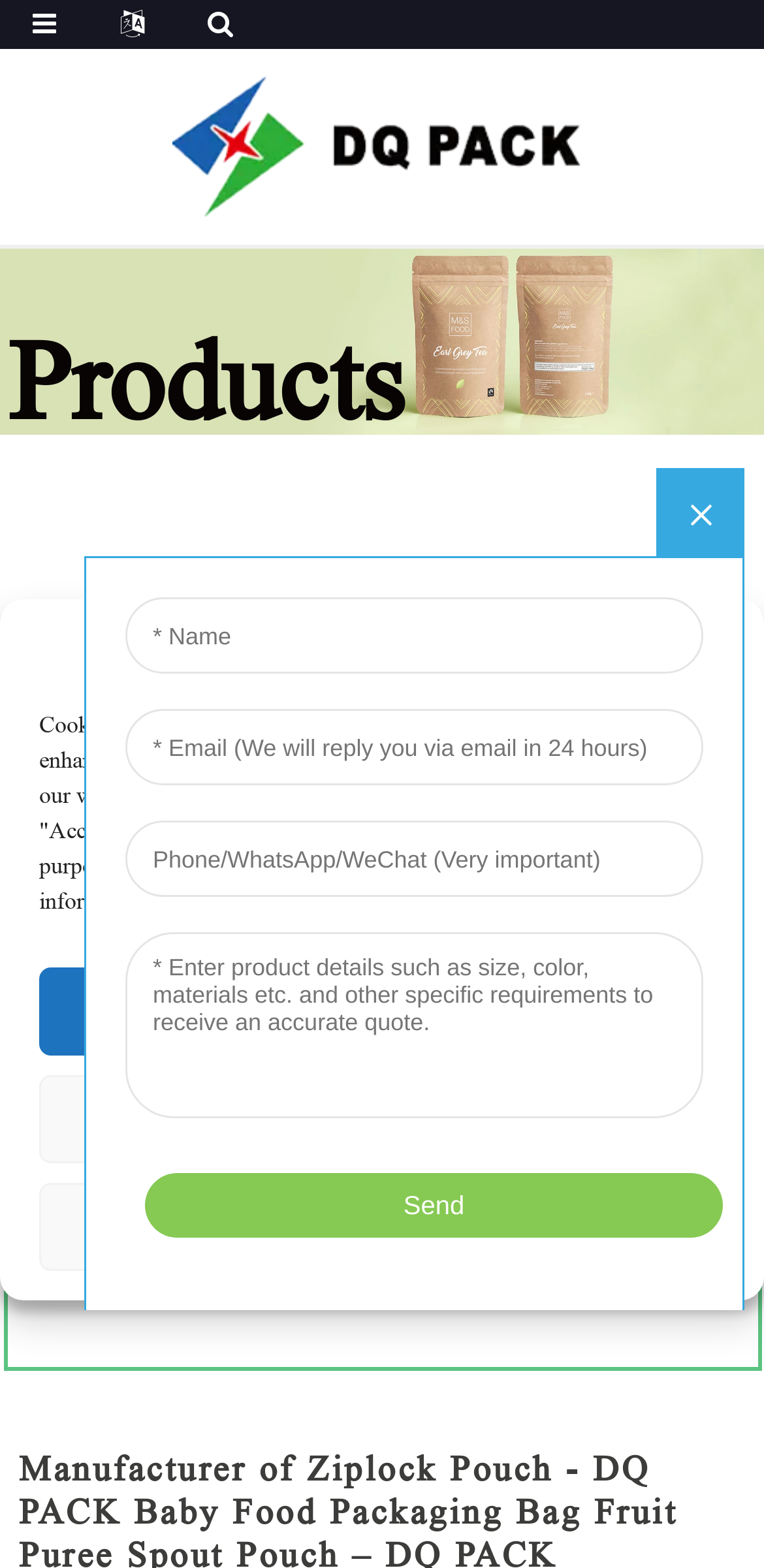Using the element description: "Adjust", determine the bounding box coordinates for the specified UI element. The coordinates should be four float numbers between 0 and 1, [left, top, right, bottom].

[0.051, 0.754, 0.949, 0.811]